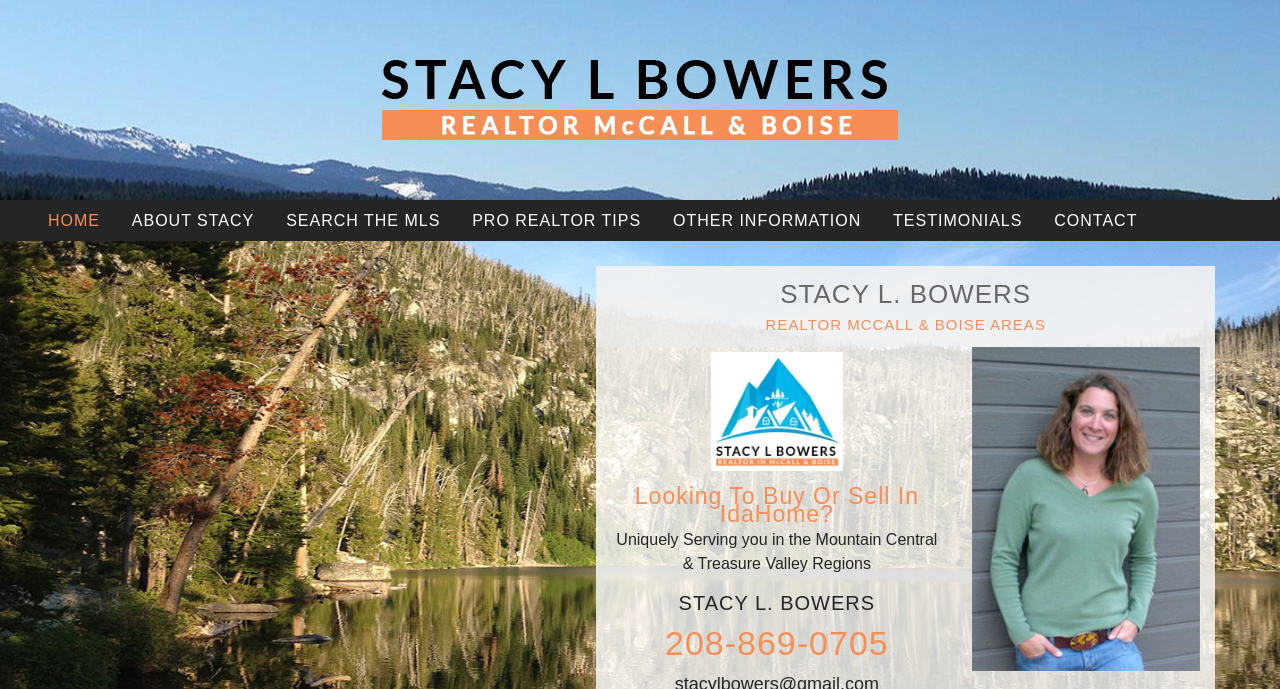Provide the bounding box for the UI element matching this description: "Other Information".

[0.515, 0.303, 0.684, 0.338]